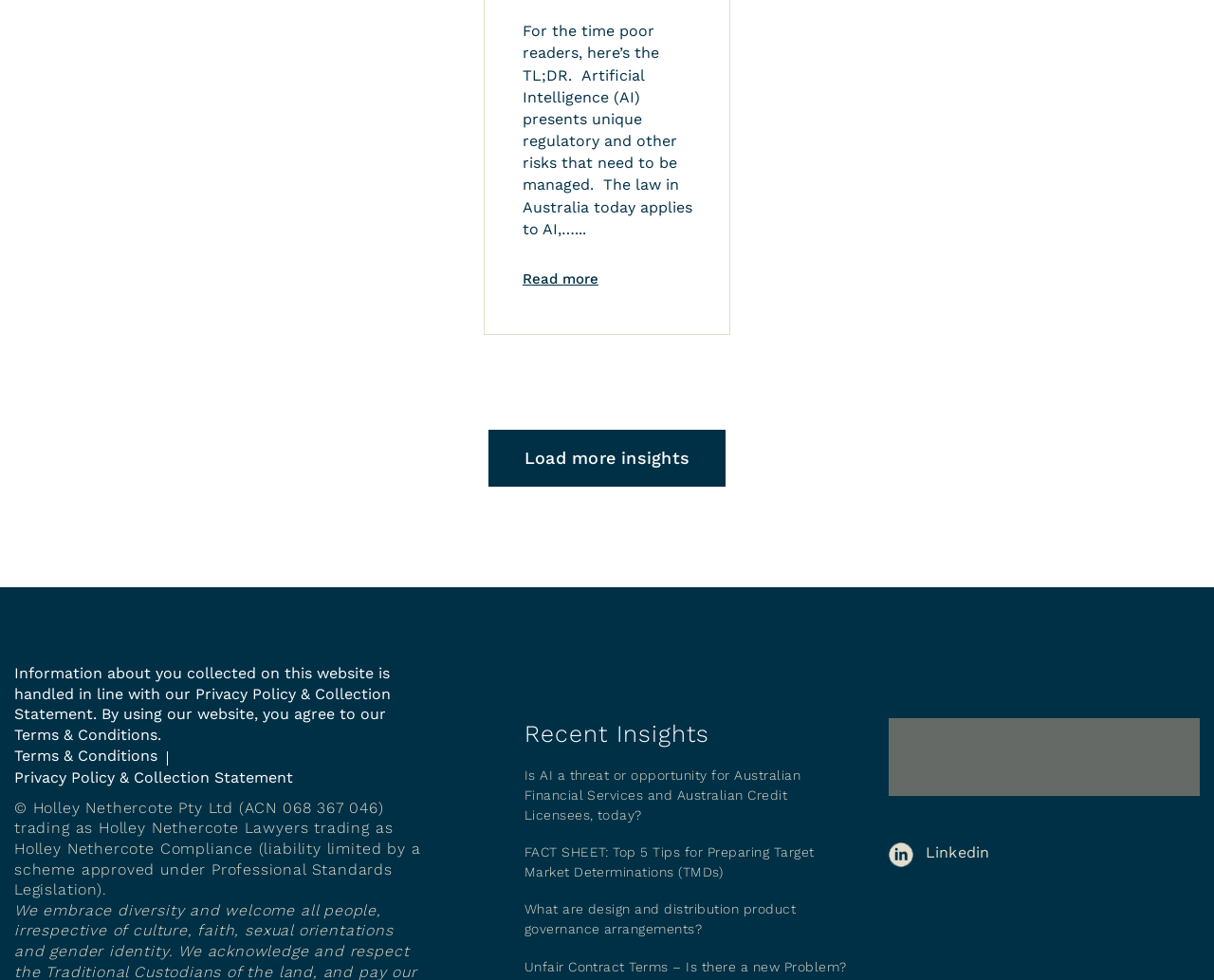Please examine the image and provide a detailed answer to the question: What is the relationship between the law and AI?

I determined the relationship by reading the introductory text, which states 'The law in Australia today applies to AI,…'.